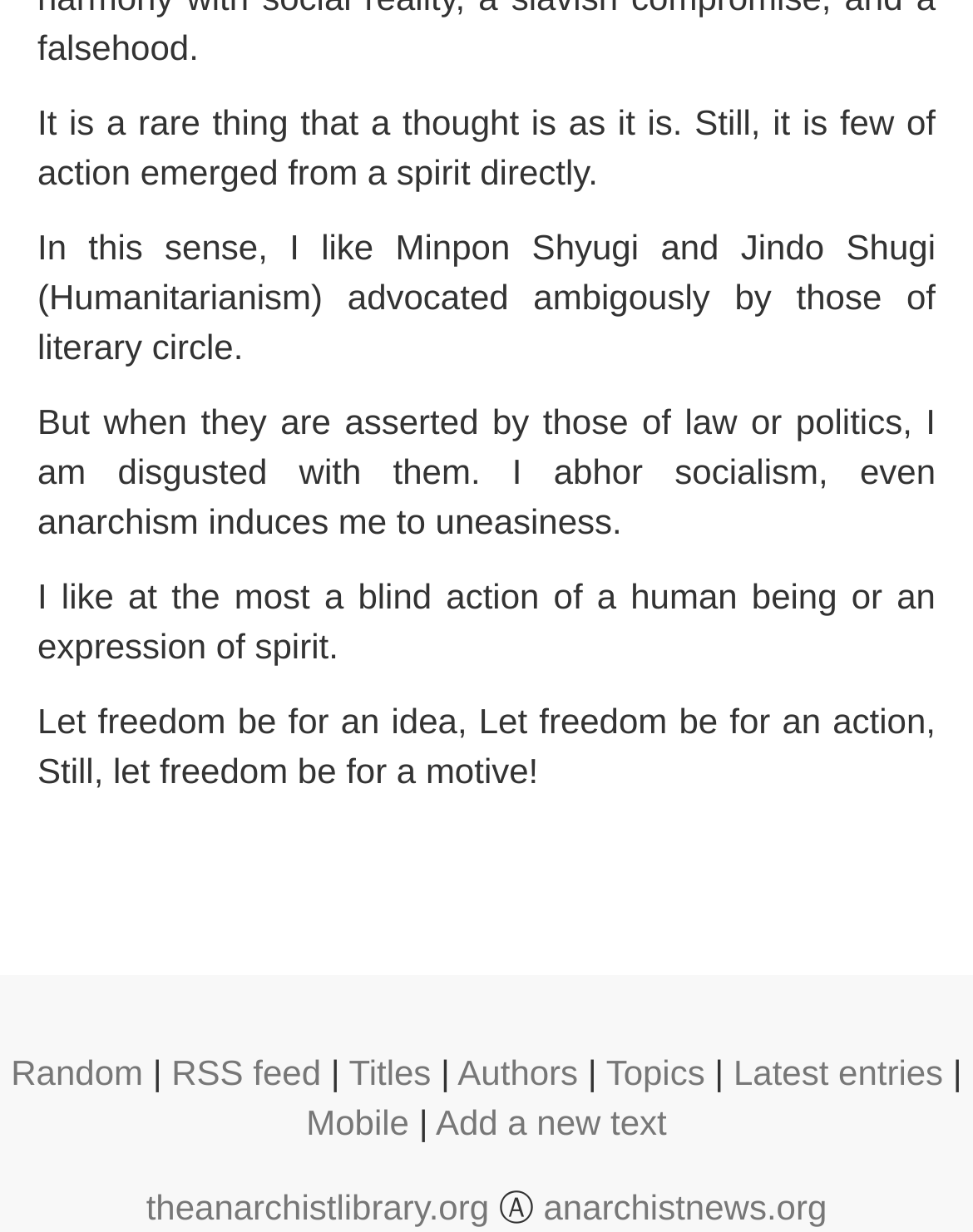Could you determine the bounding box coordinates of the clickable element to complete the instruction: "Add a new text"? Provide the coordinates as four float numbers between 0 and 1, i.e., [left, top, right, bottom].

[0.448, 0.894, 0.685, 0.926]